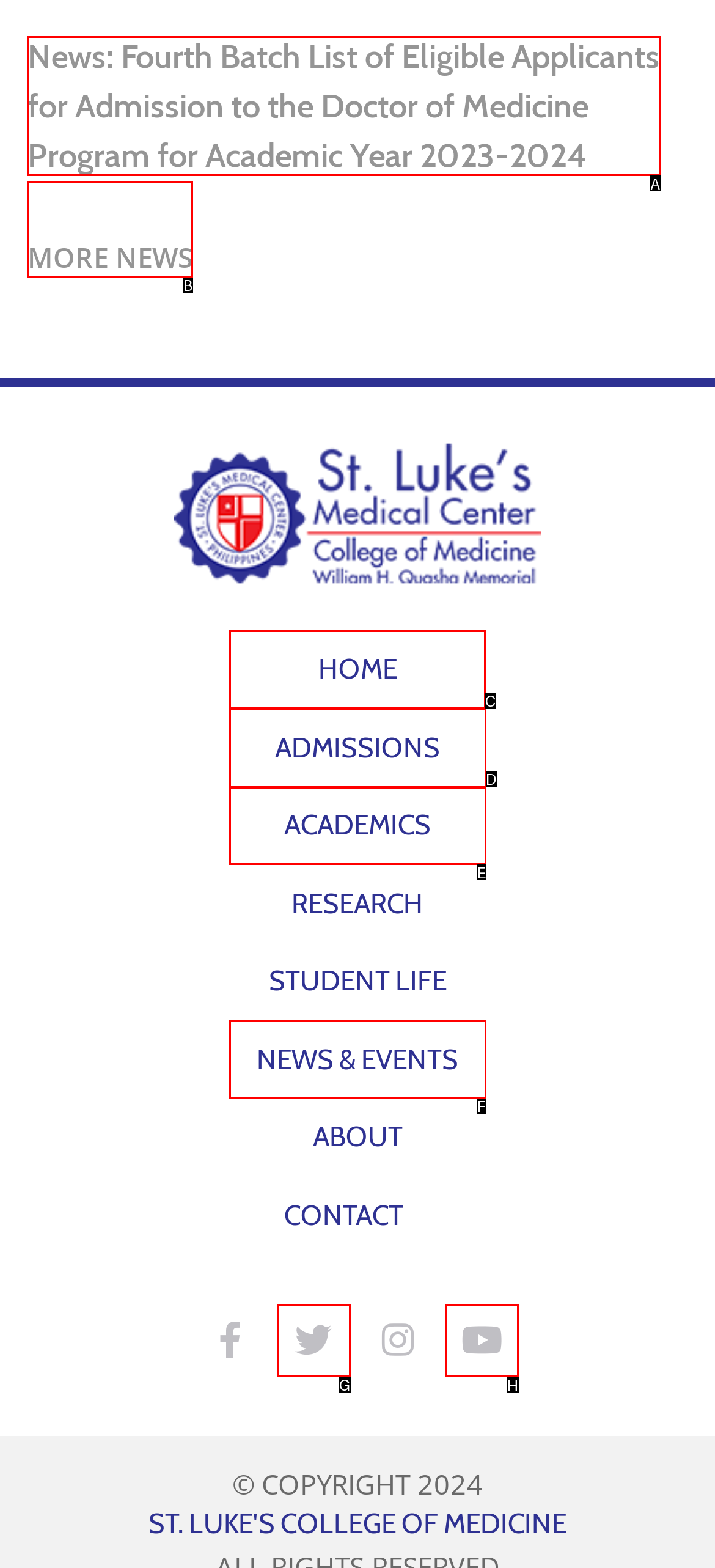Select the correct UI element to click for this task: visit home page.
Answer using the letter from the provided options.

C